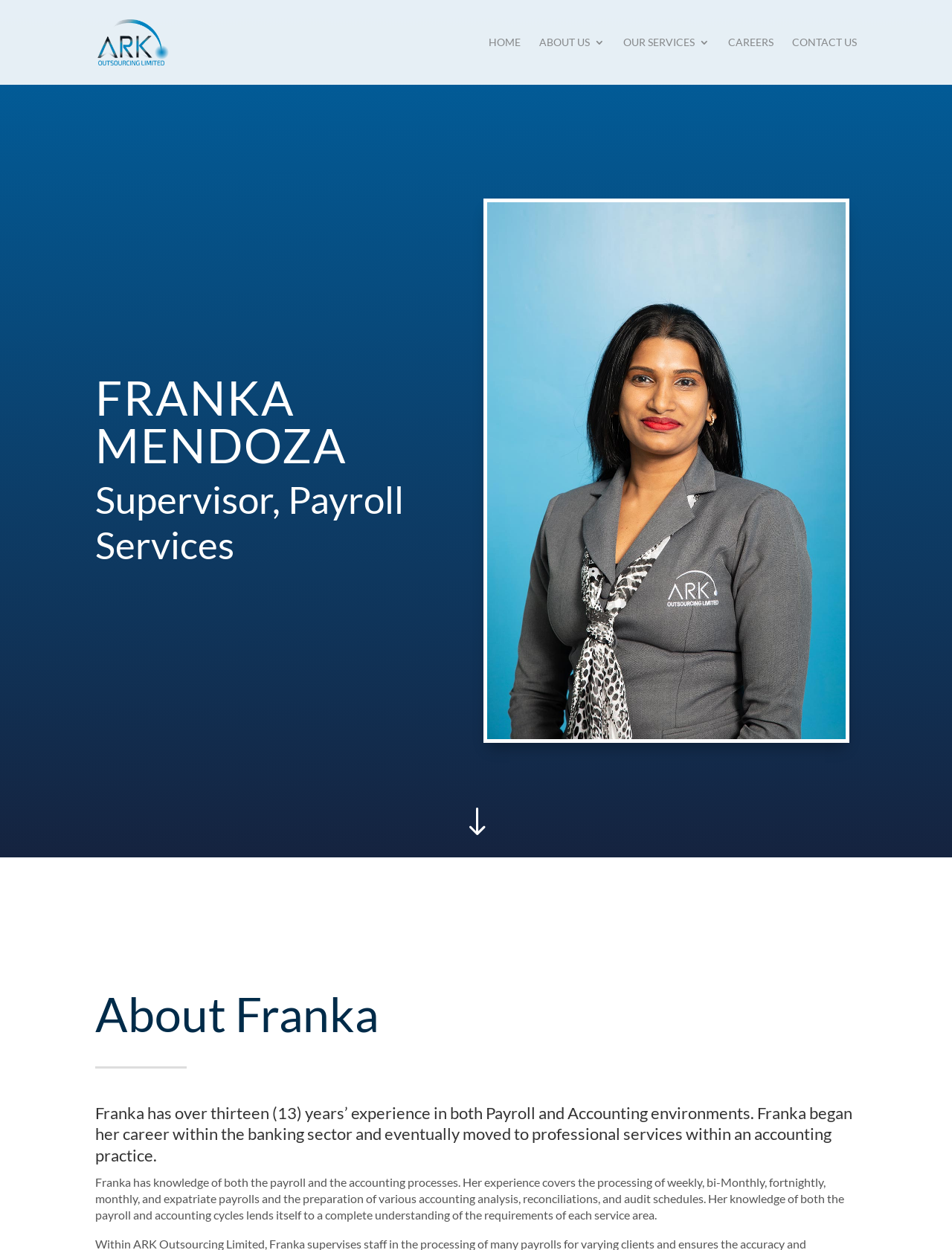Given the element description ", specify the bounding box coordinates of the corresponding UI element in the format (top-left x, top-left y, bottom-right x, bottom-right y). All values must be between 0 and 1.

[0.481, 0.642, 0.519, 0.674]